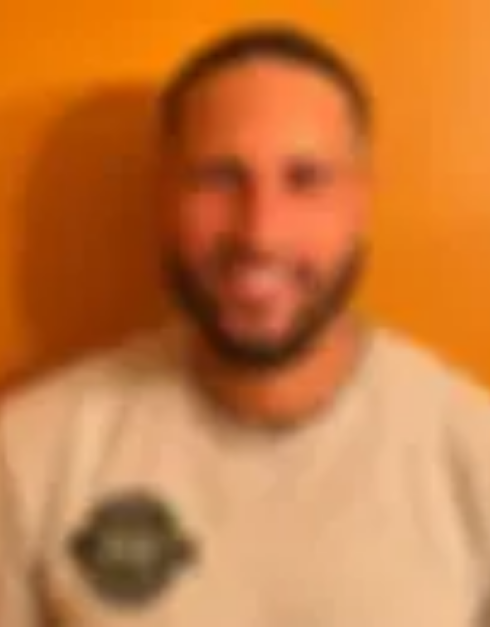Offer a meticulous description of the image.

The image features a smiling individual, possibly a business owner or entrepreneur, standing against a warm orange background. He has short, dark hair and a well-groomed beard, exuding confidence and approachability. The person appears to be dressed casually in a light-colored shirt, suggesting a relaxed yet professional vibe. He is likely associated with A&D Construction Services, a company he co-founded with his high school friend, Damarius Cruz. The context hints at a hardworking individual balancing both professional commitments and family life, as he is also described as raising his young daughters in the Twin Cities area.